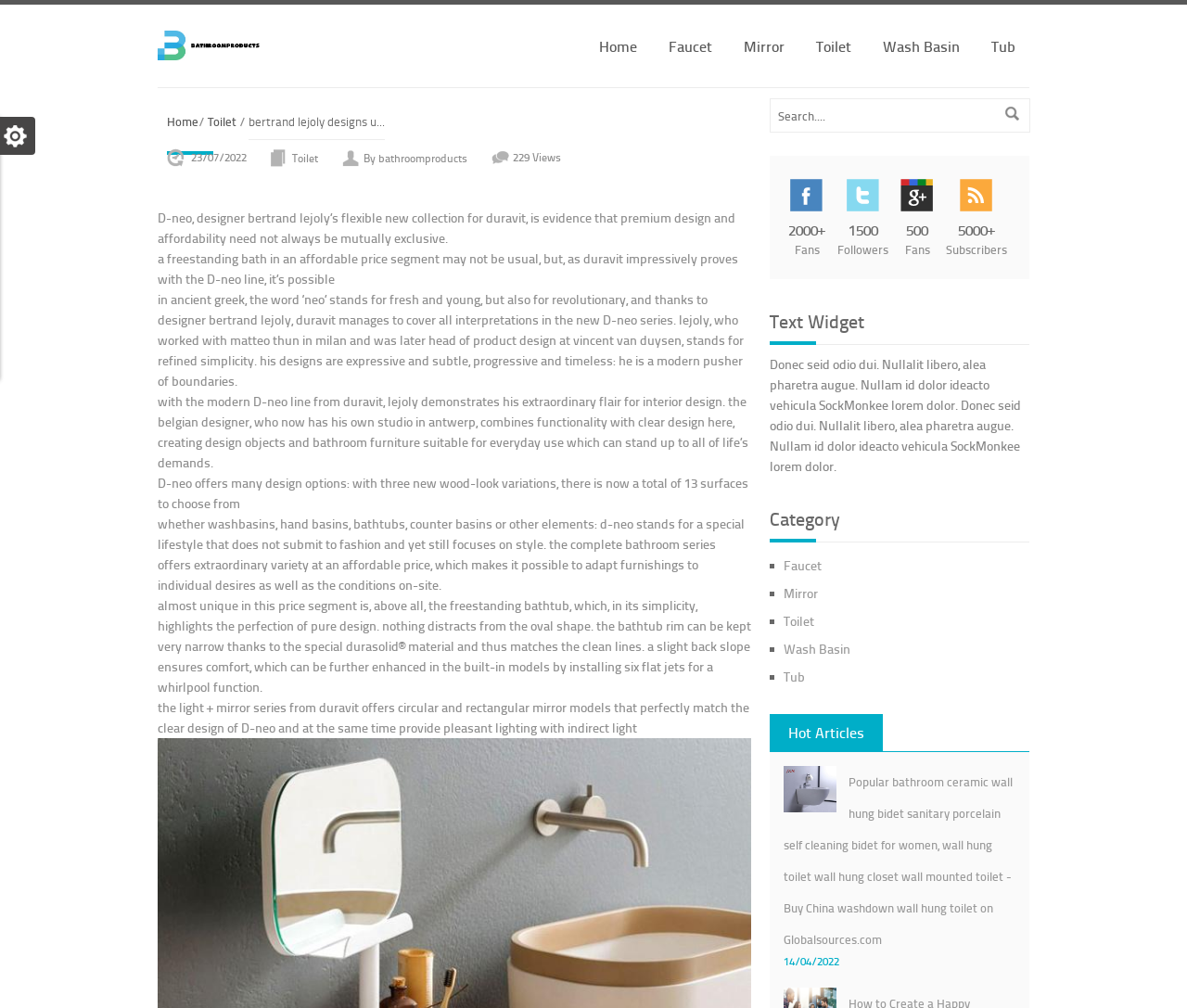Create an in-depth description of the webpage, covering main sections.

This webpage is about the D-neo bathroom series designed by Bertrand Lejoly for Duravit. At the top, there is a navigation menu with links to "Home", "Faucet", "Mirror", "Toilet", "Wash Basin", and "Tub". Below the navigation menu, there is a separator line, followed by a breadcrumb trail with links to "Home" and "Toilet". 

The main content of the webpage is divided into two sections. The left section contains a series of paragraphs describing the D-neo bathroom series, its design philosophy, and its features. The text is written in a formal and descriptive tone, highlighting the premium design and affordability of the series. 

The right section of the webpage contains various widgets and links. There is a search box at the top, followed by a series of headings and links to social media profiles, such as "2000+ Fans", "1500 Followers", and "5000+ Subscribers". Below these links, there is a text widget with a paragraph of sample text, followed by a category section with links to "Faucet", "Mirror", "Toilet", "Wash Basin", and "Tub". 

Further down the webpage, there is a section titled "Hot Articles" with an image and a link to a popular bathroom ceramic wall-hung bidet article. The image is positioned to the left of the link, and the article title is written in a heading style. The article's publication date, "14/04/2022", is written below the link.